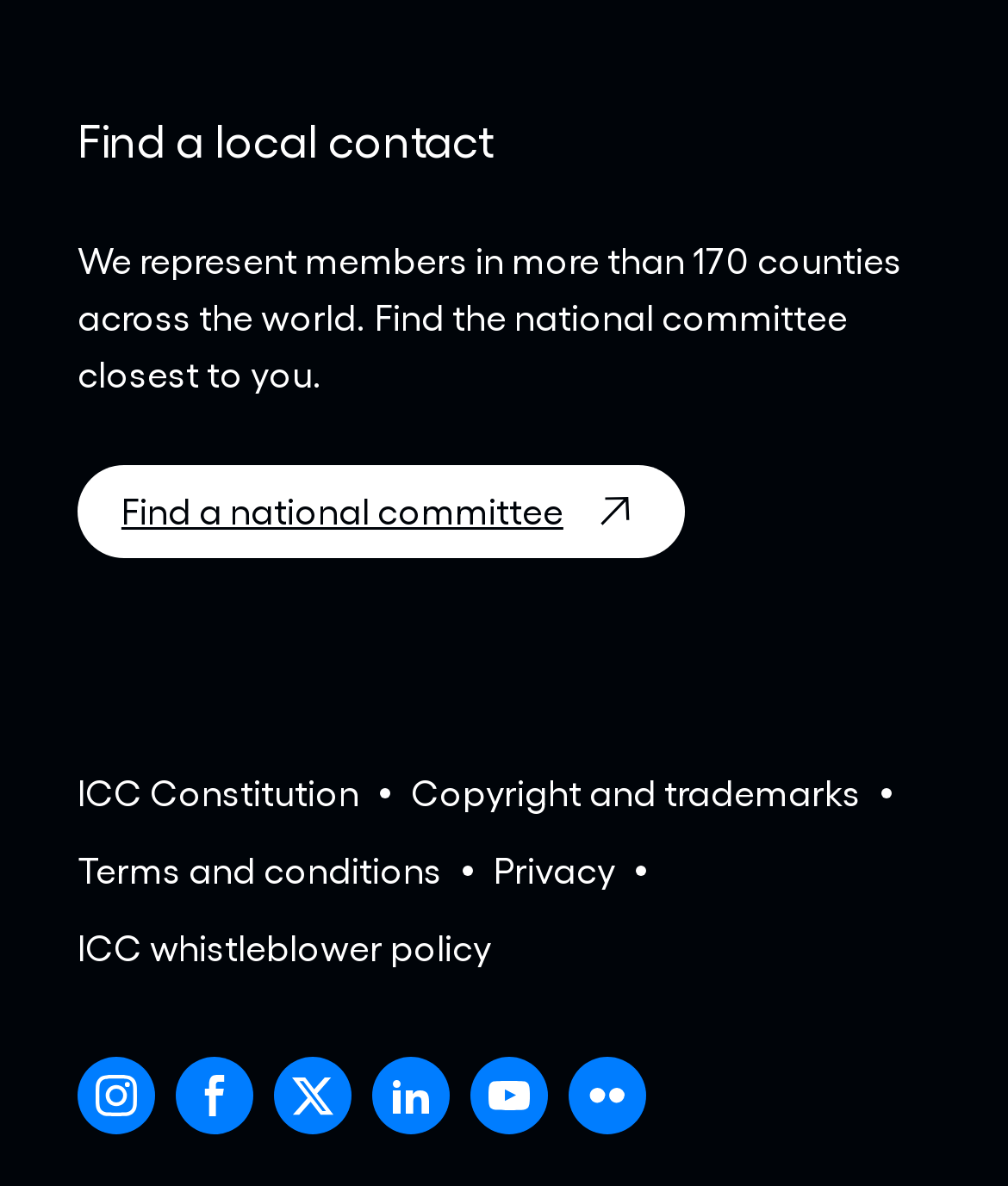Respond concisely with one word or phrase to the following query:
How many links are present below the text 'Find a local contact'?

7